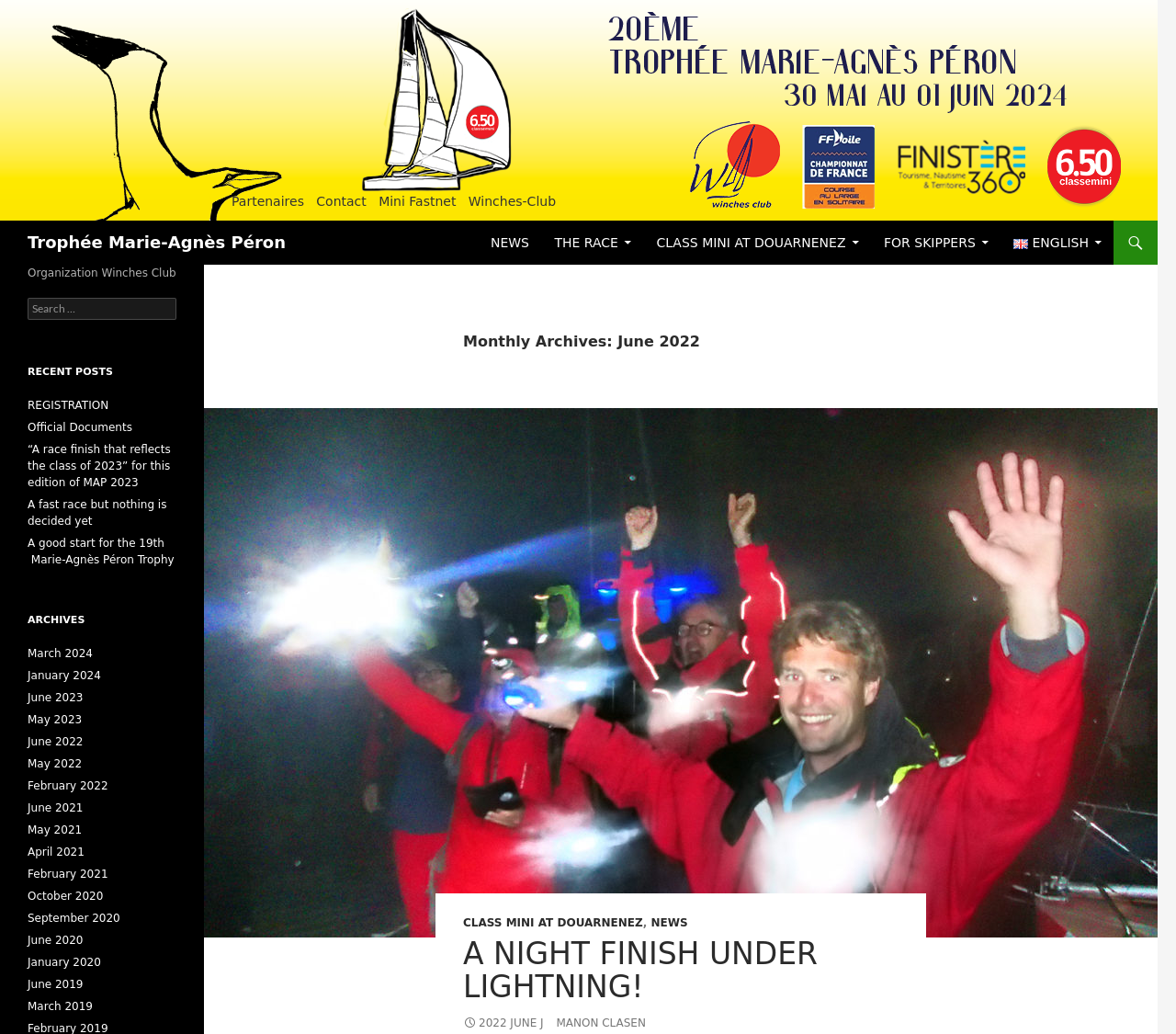Please provide a comprehensive response to the question based on the details in the image: What is the name of the organization?

The name of the organization can be found in the heading 'Organization Winches Club'.